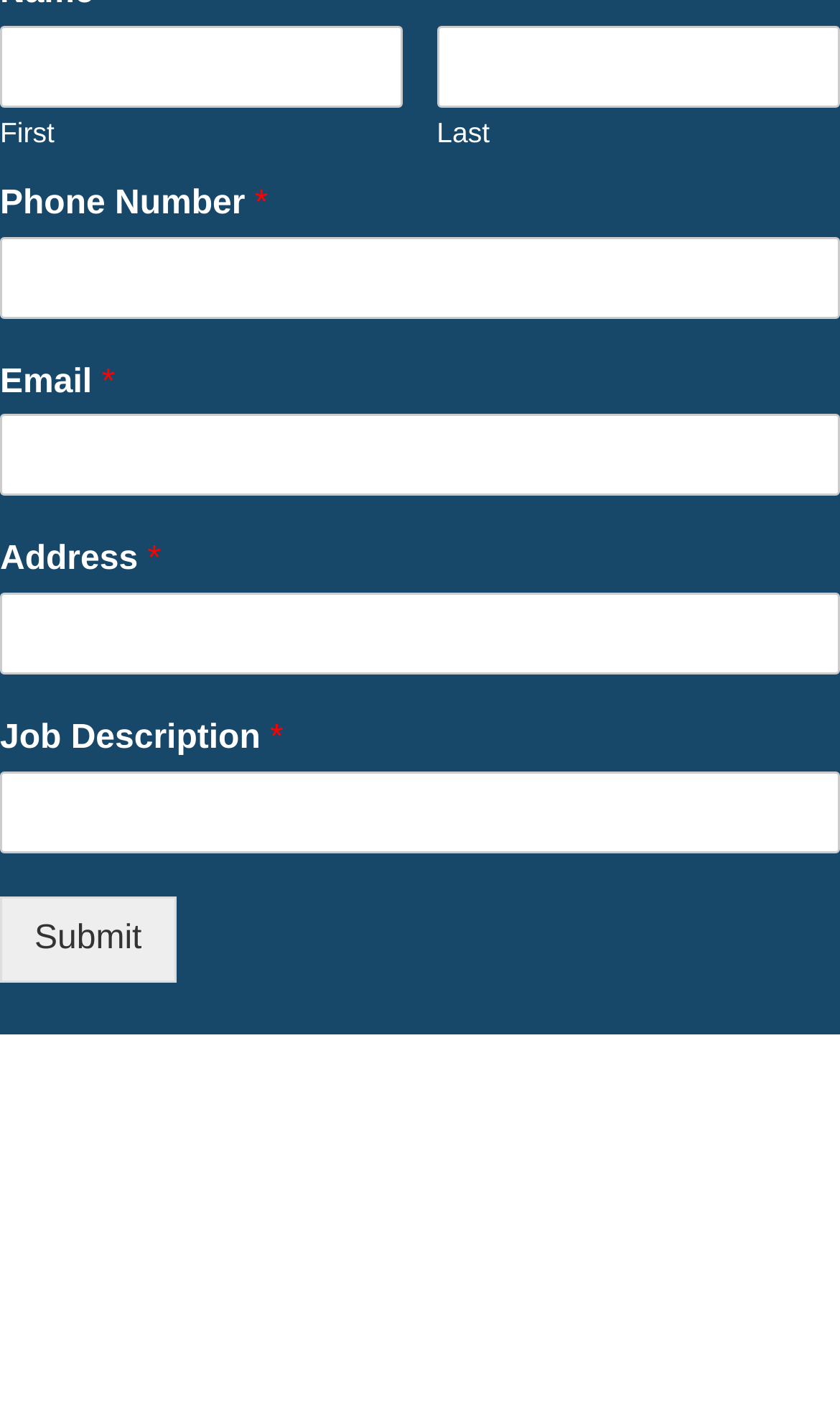Please respond to the question using a single word or phrase:
What is the purpose of the button at the bottom of the form?

Submit